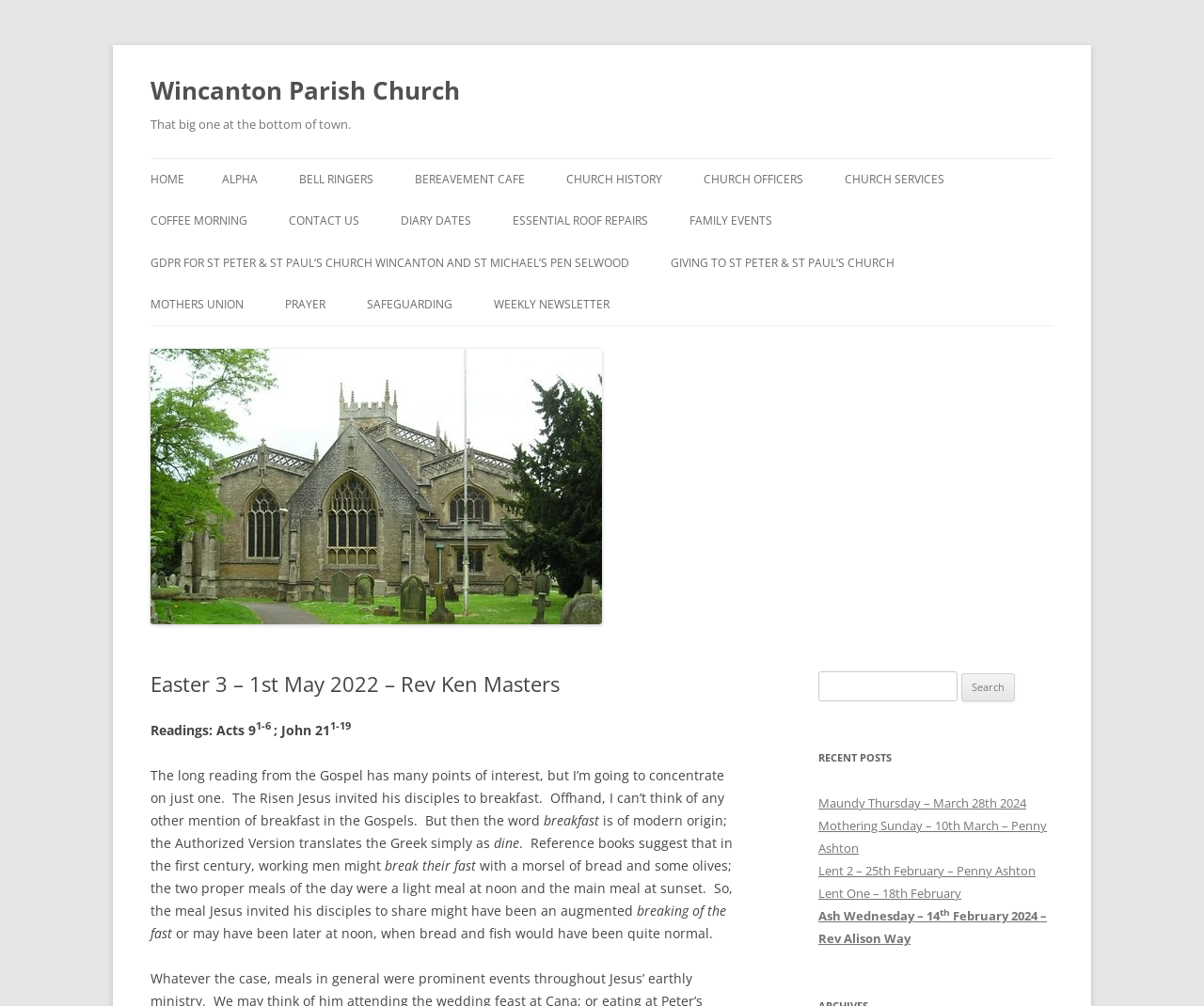Generate a comprehensive caption for the webpage you are viewing.

The webpage is about Wincanton Parish Church, with a focus on a sermon titled "Easter 3 – 1st May 2022 – Rev Ken Masters". At the top of the page, there is a heading with the church's name, followed by a link to the church's homepage. Below this, there is a navigation menu with various links to different sections of the website, including "HOME", "ALPHA", "BELL RINGERS", and others.

On the left side of the page, there is a section with a heading that reads "Easter 3 – 1st May 2022 – Rev Ken Masters". This section contains the sermon text, which discusses the Gospel of John and the concept of breakfast in the first century. The text is divided into several paragraphs, with some words and phrases emphasized using superscript.

To the right of the sermon text, there is a search bar with a label "Search for:" and a button to submit the search query. Below this, there is a section titled "RECENT POSTS" that lists several links to recent sermons and events, including "Maundy Thursday – March 28th 2024", "Mothering Sunday – 10th March – Penny Ashton", and others.

At the bottom of the page, there is a link to the church's homepage, as well as an image of the church's logo.